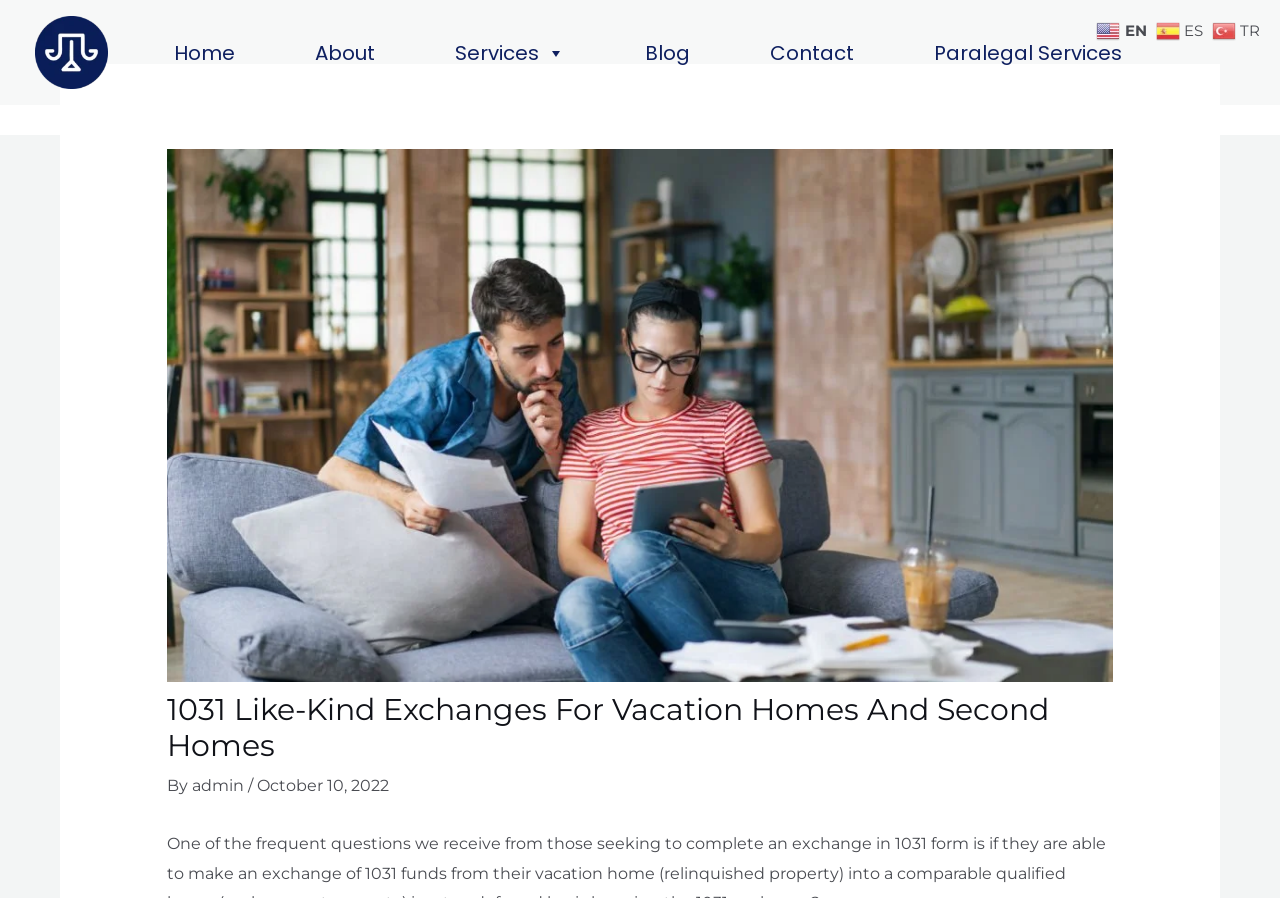What services does the company provide?
Provide a detailed answer to the question, using the image to inform your response.

The company provides Paralegal Services, which can be found in the navigation menu at the top of the webpage, along with other services such as 'Home', 'About', 'Blog', and 'Contact'.